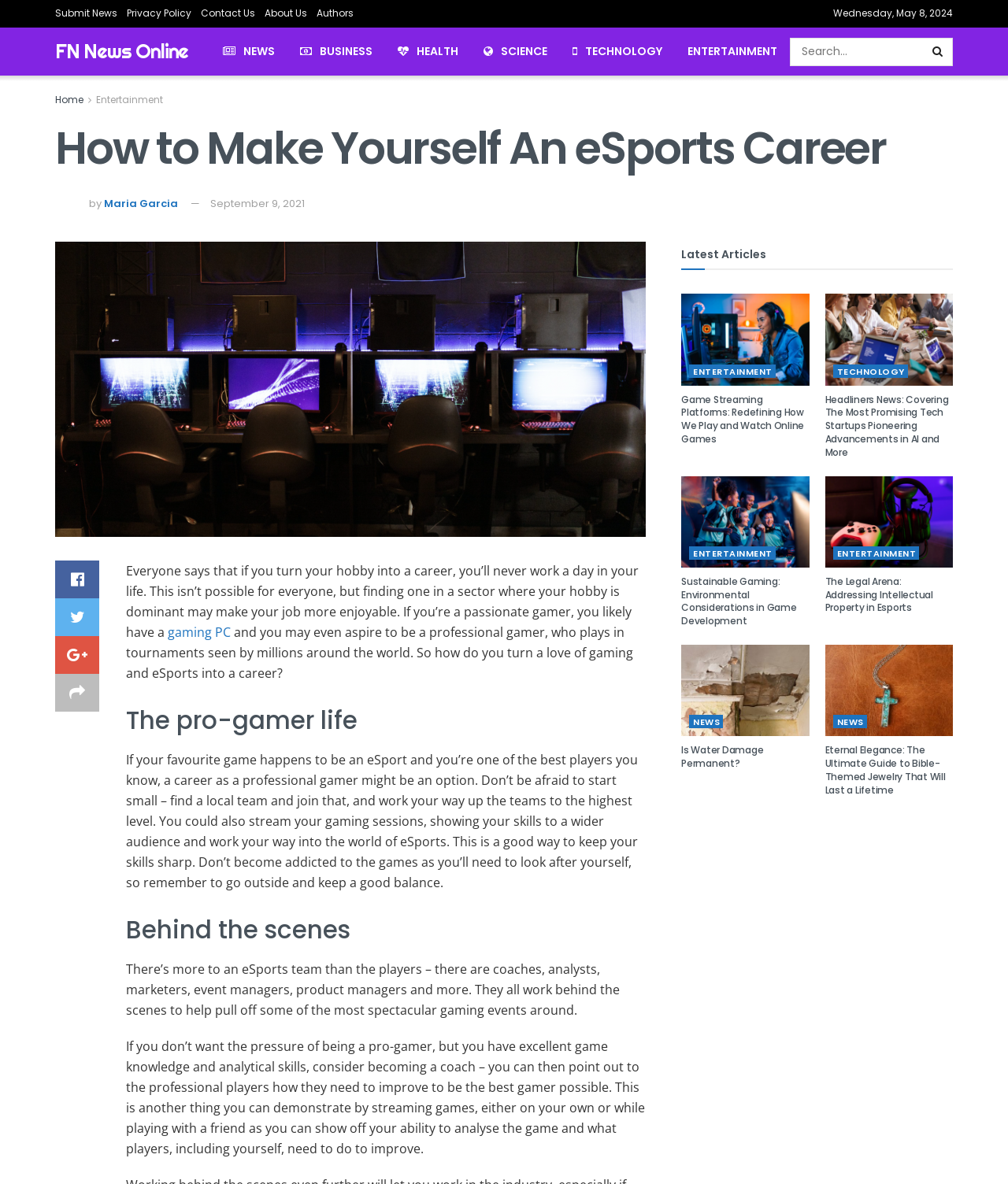Identify and provide the text content of the webpage's primary headline.

How to Make Yourself An eSports Career